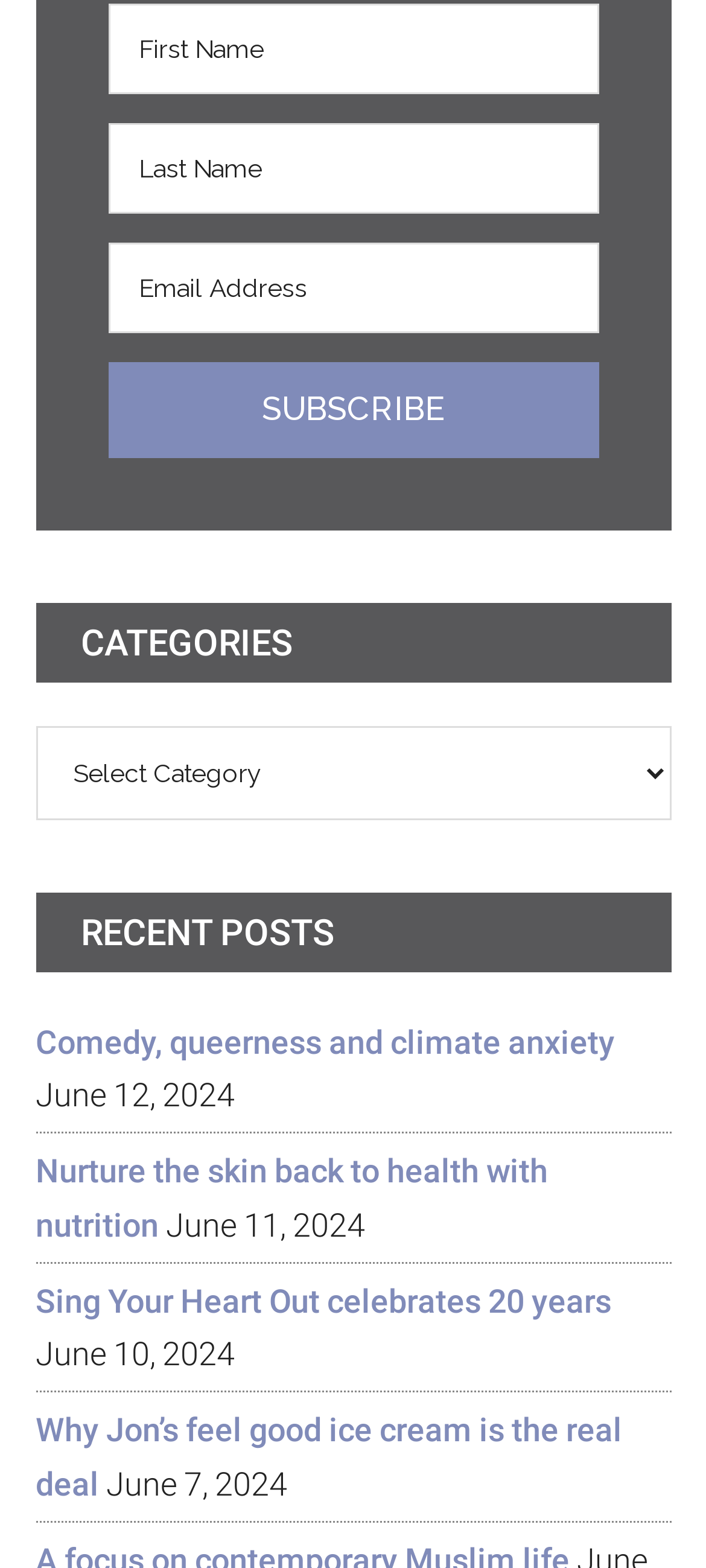Determine the bounding box coordinates of the element's region needed to click to follow the instruction: "Check the recent post on June 12, 2024". Provide these coordinates as four float numbers between 0 and 1, formatted as [left, top, right, bottom].

[0.05, 0.686, 0.332, 0.71]